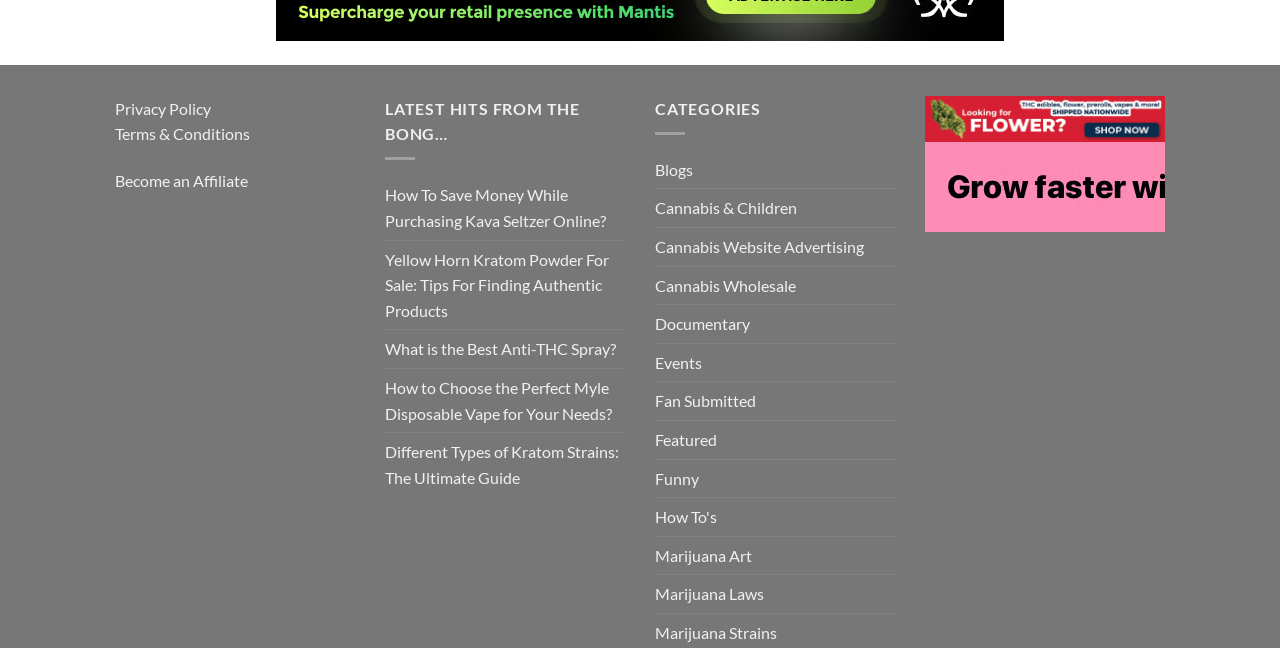Please give a concise answer to this question using a single word or phrase: 
How many articles or blog posts are listed on the webpage?

5